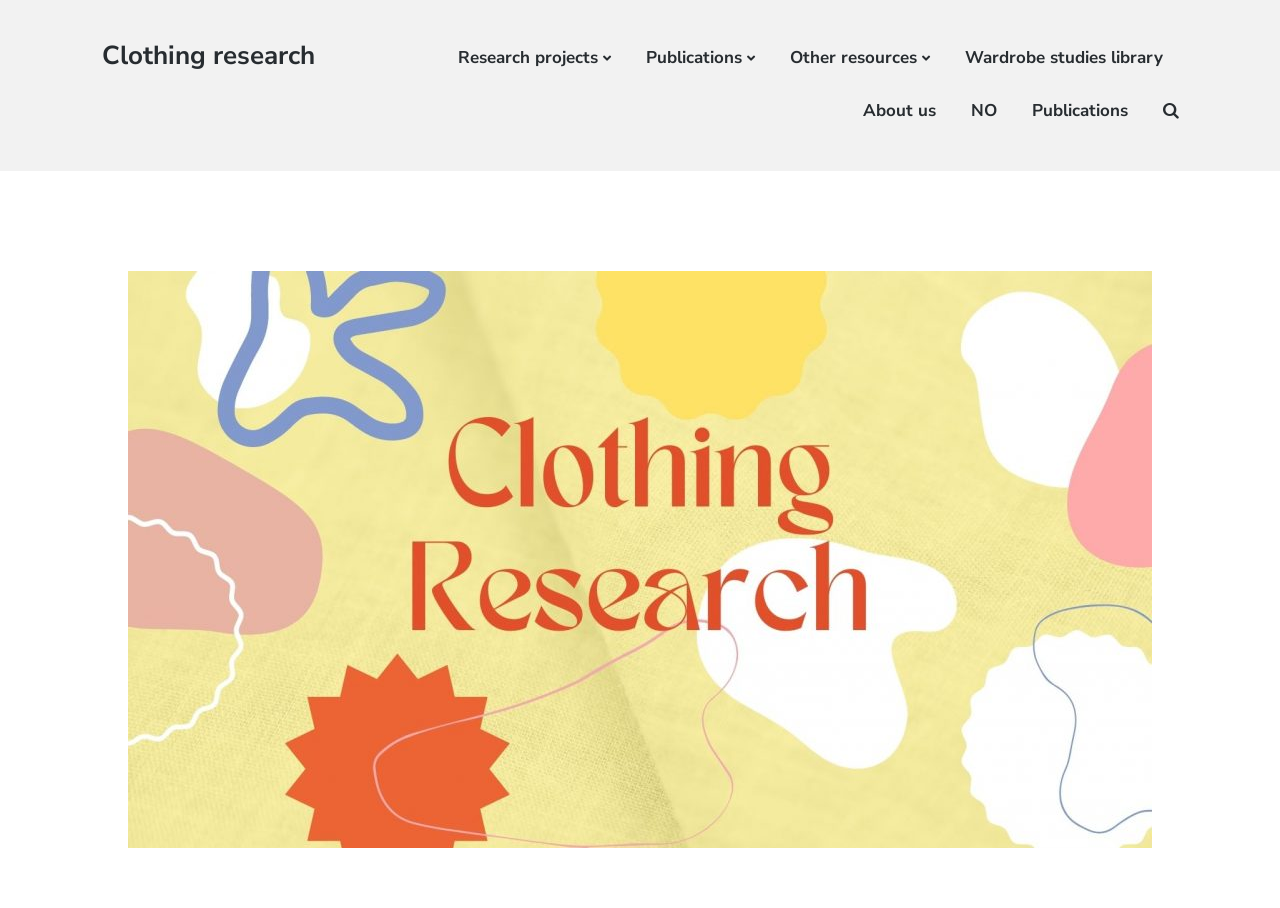Pinpoint the bounding box coordinates of the clickable element to carry out the following instruction: "browse wardrobe studies library."

[0.754, 0.045, 0.908, 0.083]